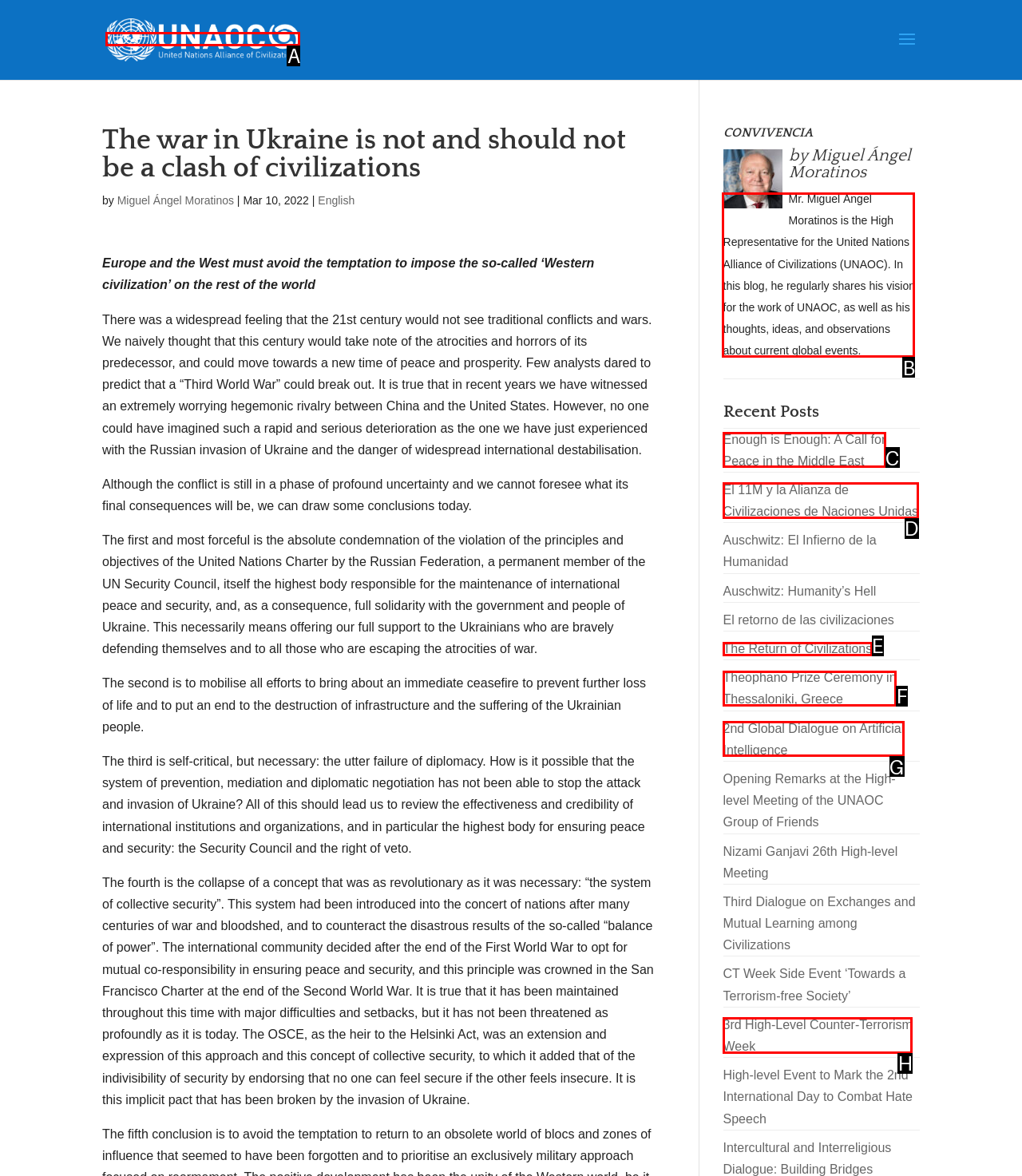Select the appropriate HTML element to click for the following task: Read the 'Sourdough from Scratch: 4 variations of friendship breads' article
Answer with the letter of the selected option from the given choices directly.

None